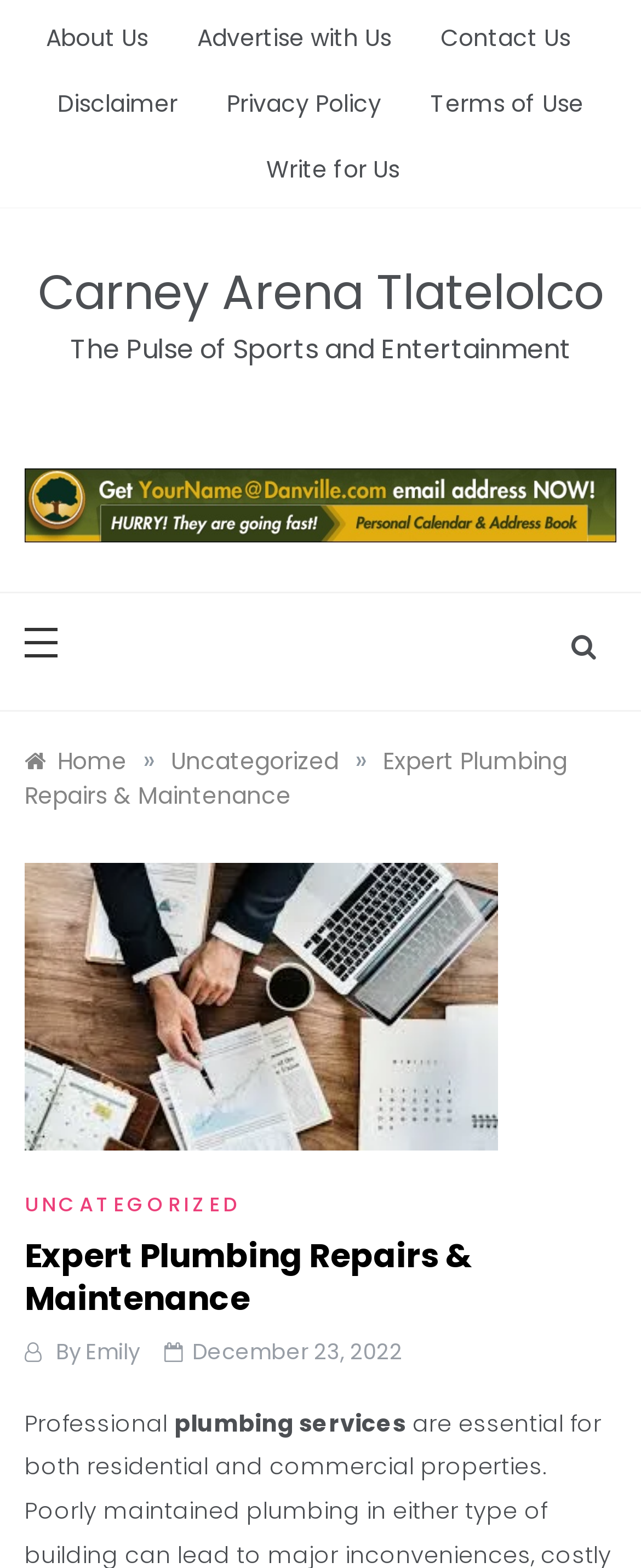Identify and provide the bounding box for the element described by: "Emily".

[0.133, 0.853, 0.218, 0.872]